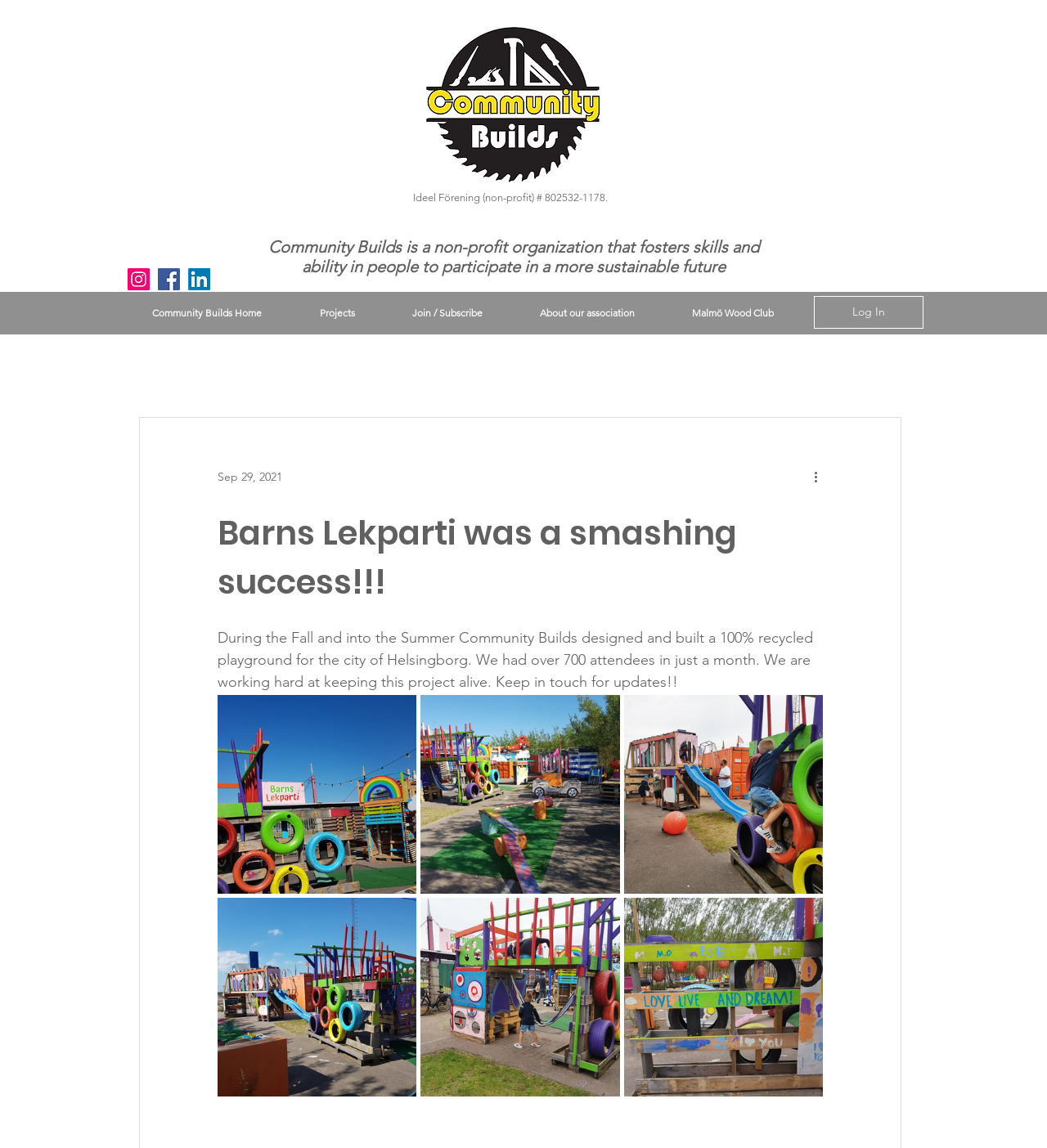From the image, can you give a detailed response to the question below:
What is the city where the playground project was built?

I found the answer by reading the article text 'During the Fall and into the Summer Community Builds designed and built a 100% recycled playground for the city of Helsingborg.' which mentions the city where the project was built.